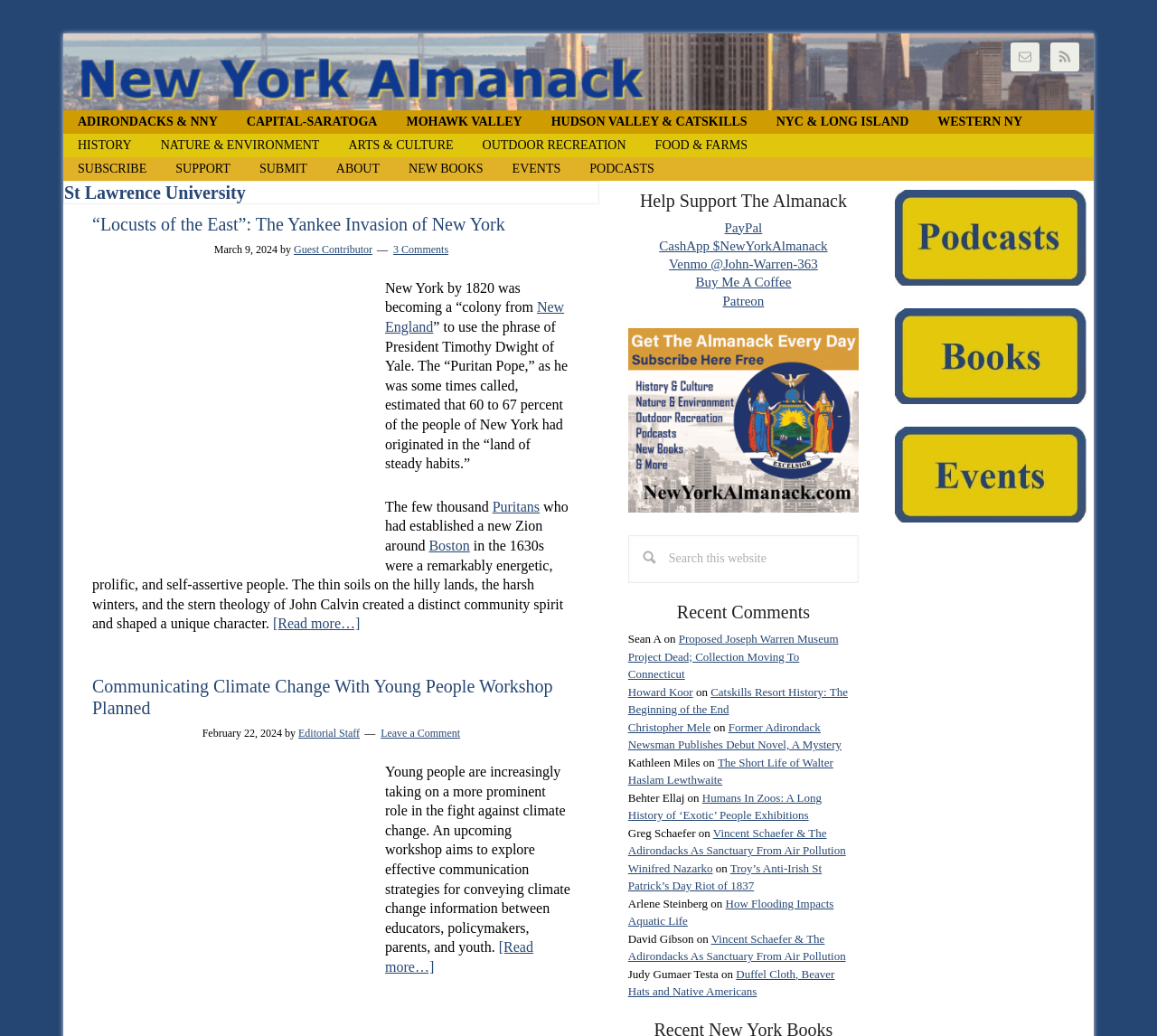Determine the bounding box coordinates of the clickable region to carry out the instruction: "Read the blog".

None